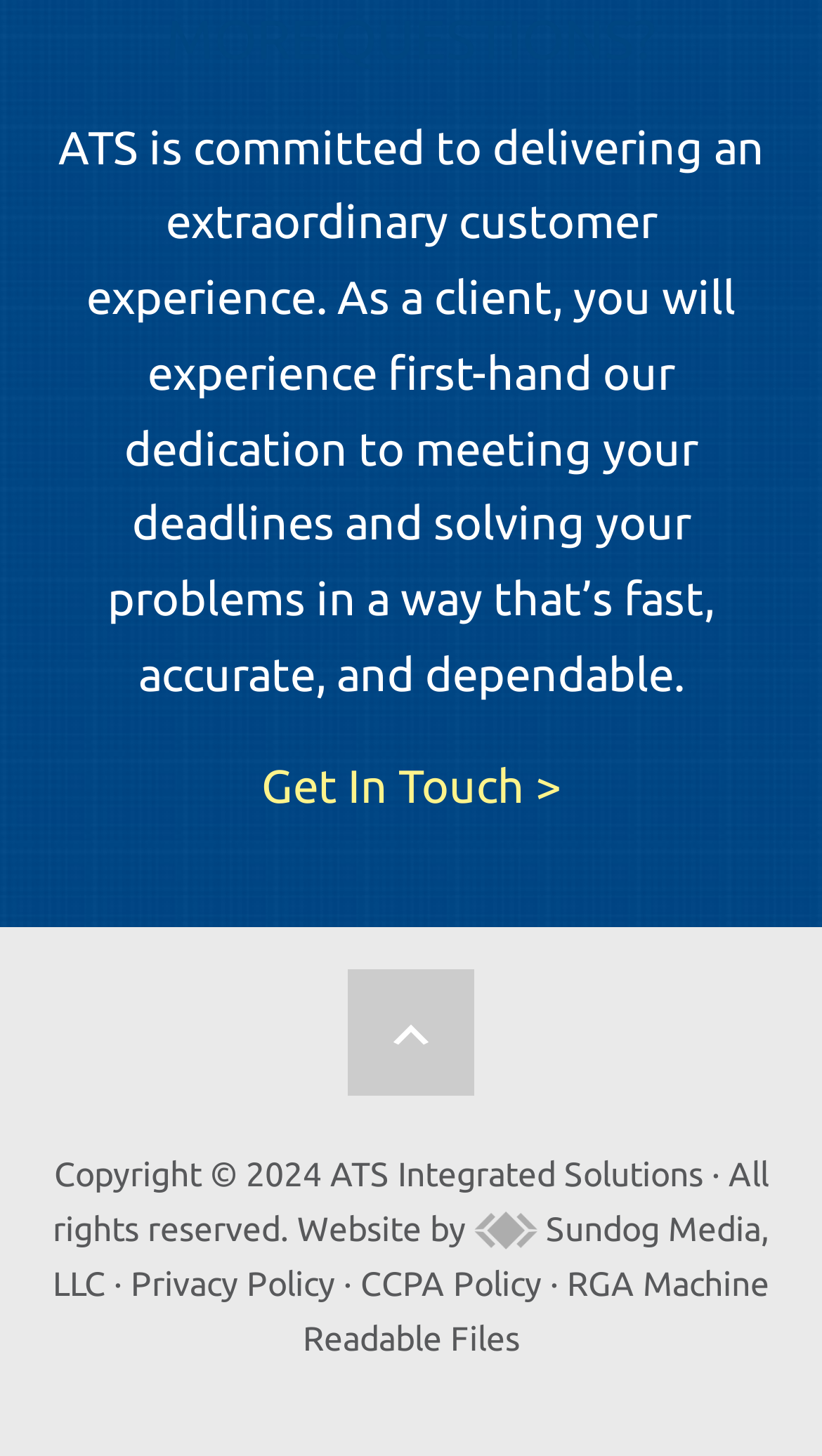Determine the bounding box for the HTML element described here: "RGA Machine Readable Files". The coordinates should be given as [left, top, right, bottom] with each number being a float between 0 and 1.

[0.368, 0.868, 0.936, 0.931]